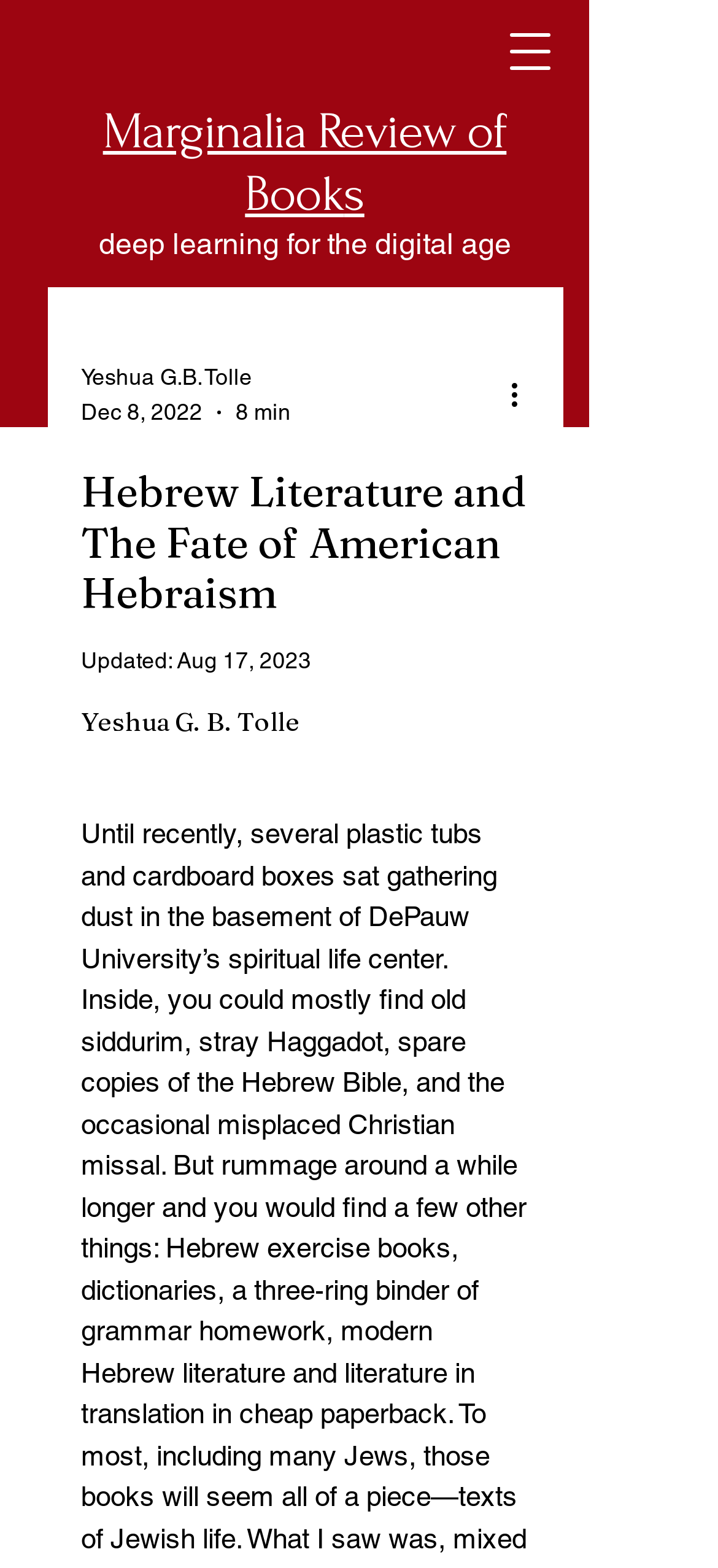What is the publication date of this article?
Using the information from the image, provide a comprehensive answer to the question.

I found the publication date by examining the elements under the StaticText element 'deep learning for the digital age'. The generic element 'Dec 8, 2022' is located near the author's name, which suggests that it is the publication date of the article.